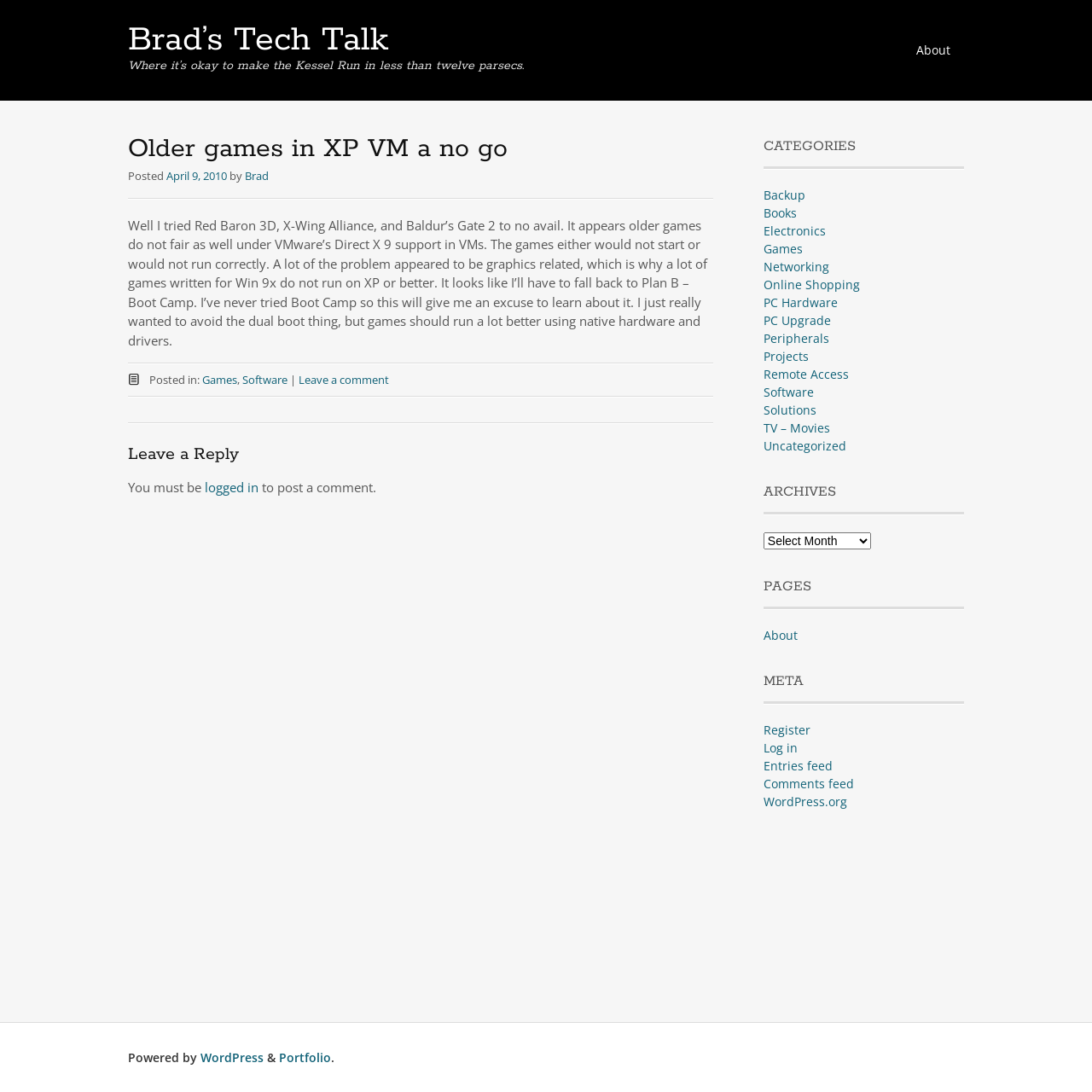With reference to the screenshot, provide a detailed response to the question below:
What are the categories listed on the webpage?

The categories are listed in the complementary section on the right side of the webpage, which includes links to categories such as Backup, Books, Electronics, and more.